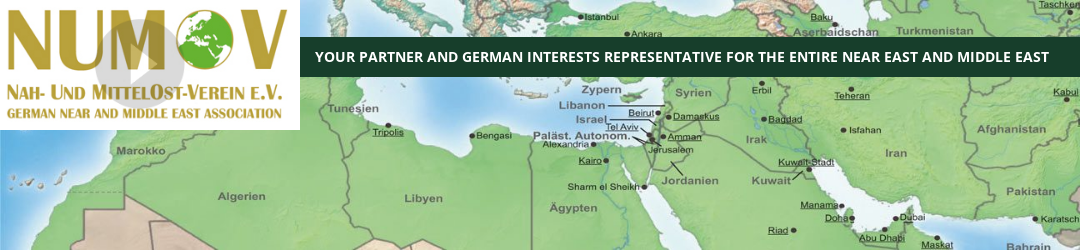What is the color of the globe symbol in the logo?
Refer to the image and give a detailed answer to the query.

The logo features a green globe symbol, which symbolizes the organization's international focus, complementing the organization's name in bold yellow letters.